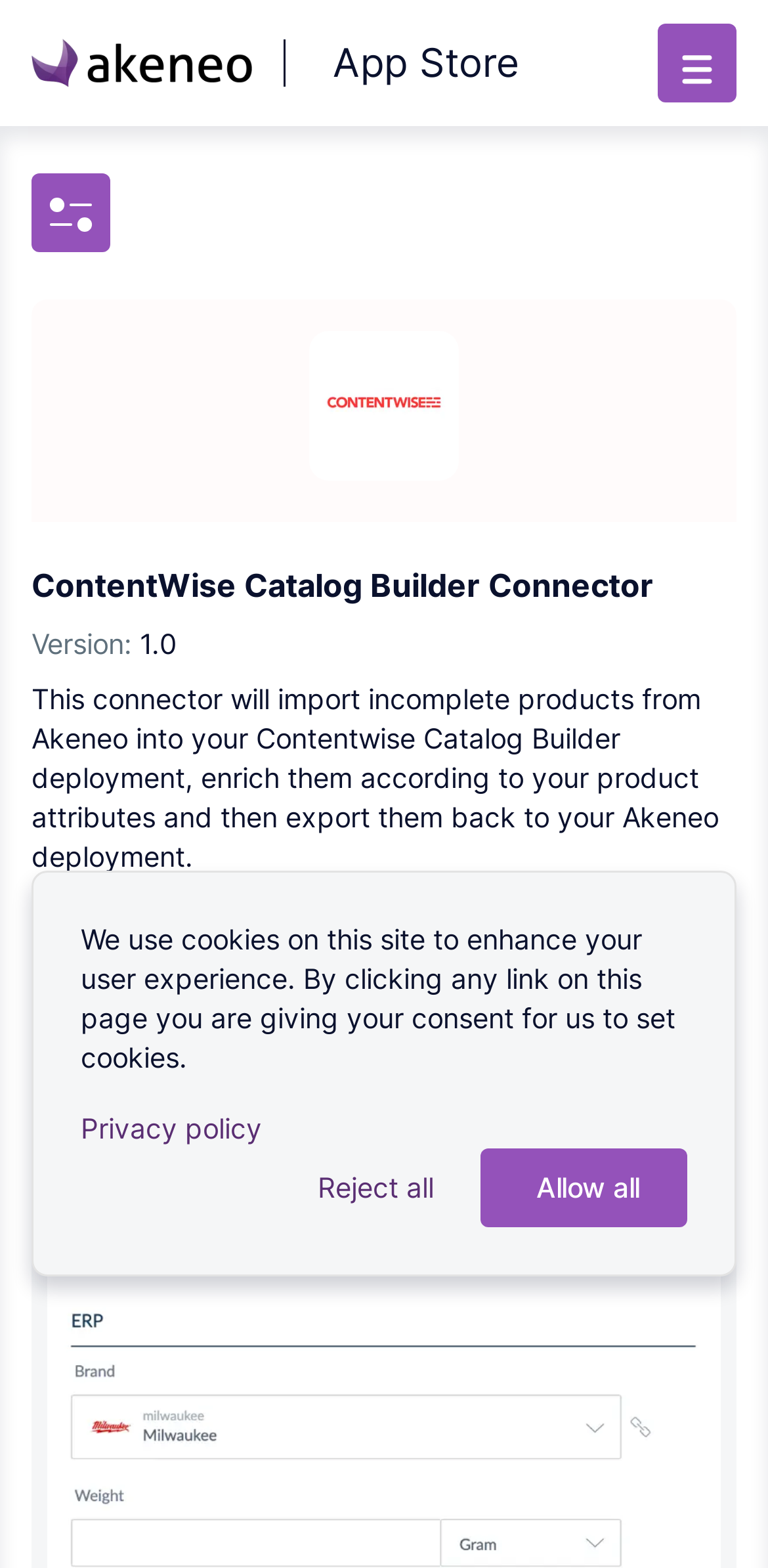Utilize the information from the image to answer the question in detail:
What is the version of the connector?

I found the answer by looking at the static text element that says 'Version: 1.0' which is located below the connector name.